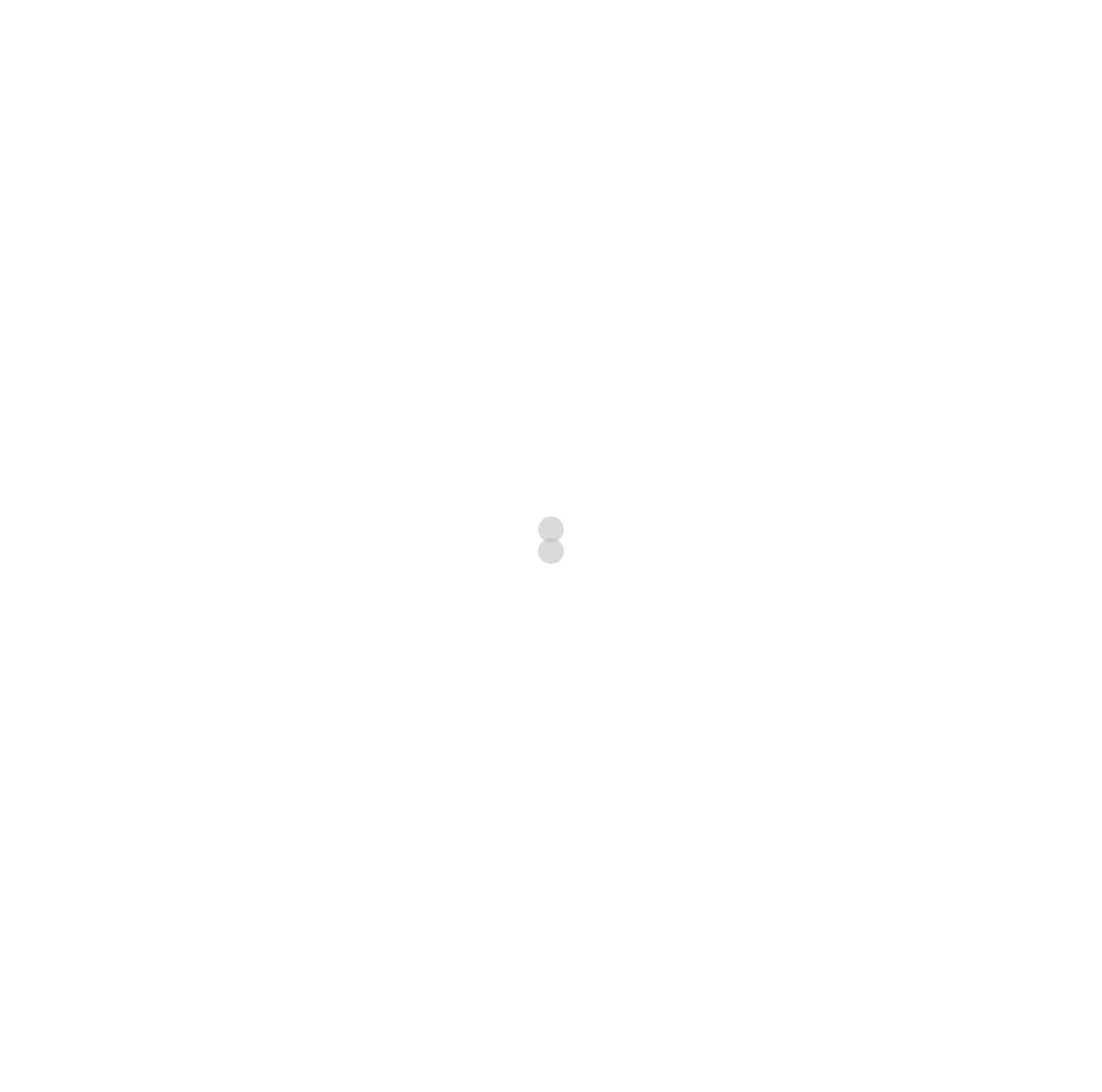Provide the bounding box coordinates for the specified HTML element described in this description: "John Caronna". The coordinates should be four float numbers ranging from 0 to 1, in the format [left, top, right, bottom].

[0.071, 0.192, 0.155, 0.204]